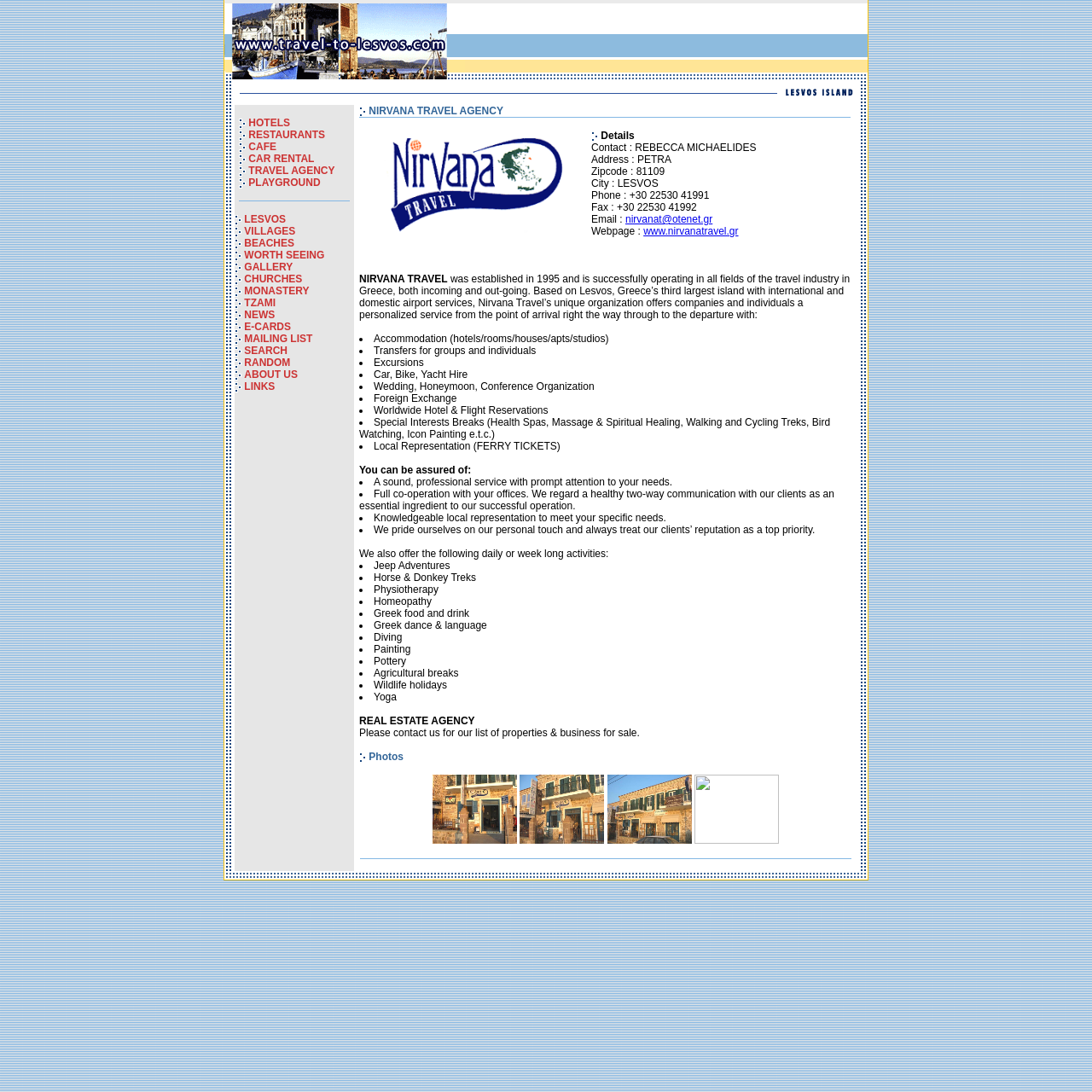Pinpoint the bounding box coordinates of the area that must be clicked to complete this instruction: "Click on HOTELS".

[0.219, 0.107, 0.32, 0.118]